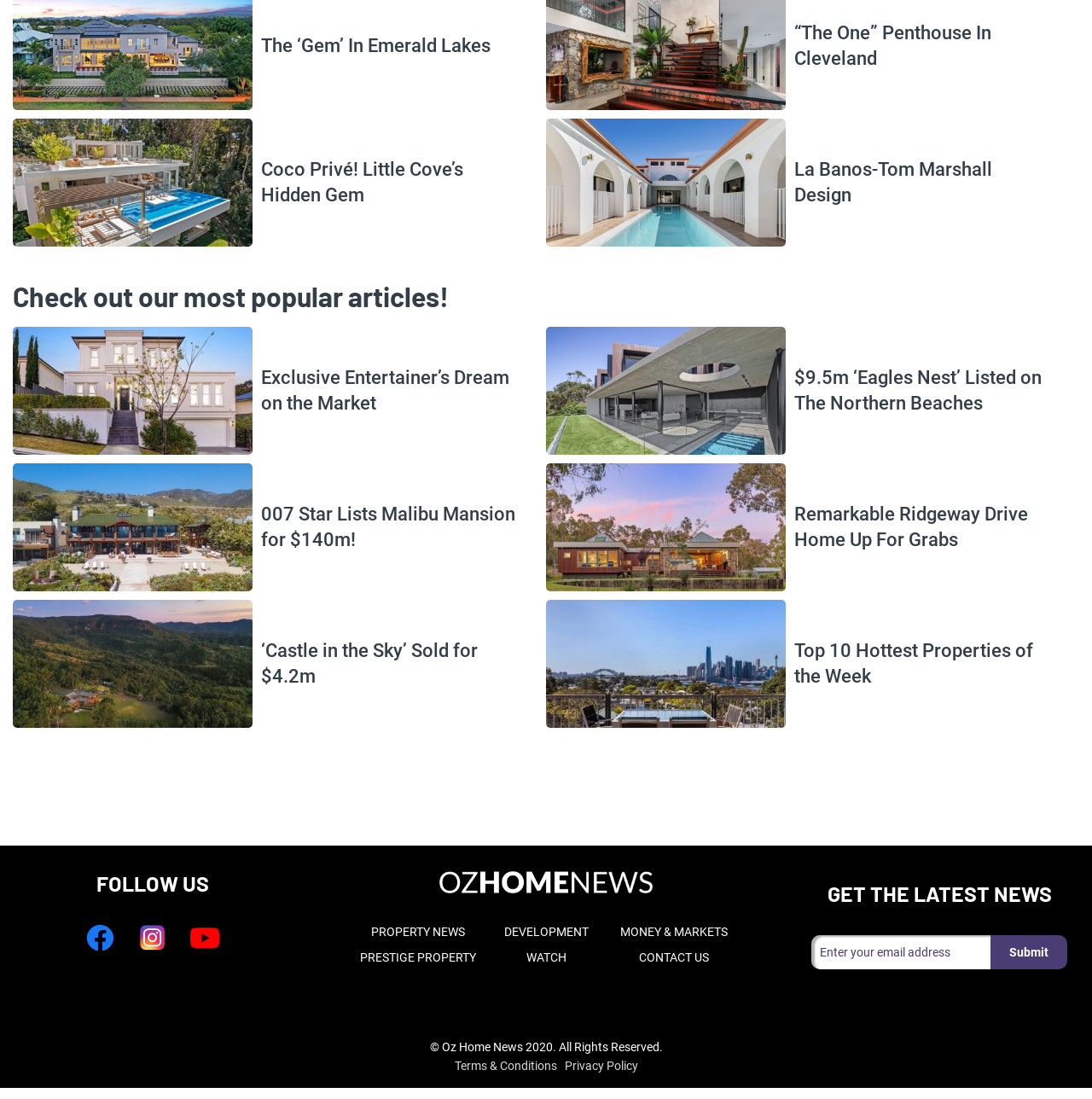Pinpoint the bounding box coordinates of the area that must be clicked to complete this instruction: "Read the 'PROPERTY NEWS' section".

[0.326, 0.837, 0.44, 0.859]